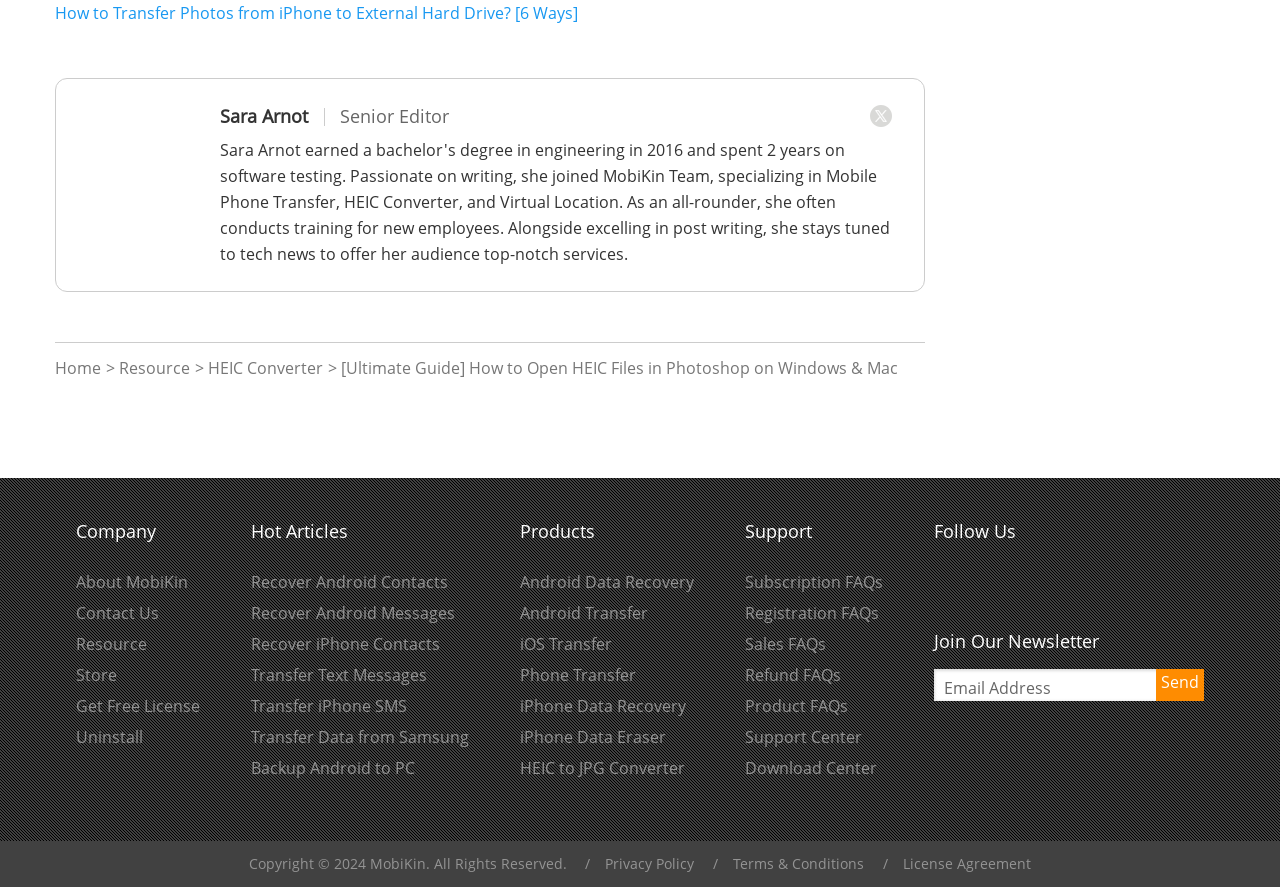What is the author of the article?
Please provide a single word or phrase as your answer based on the screenshot.

Sara Arnot